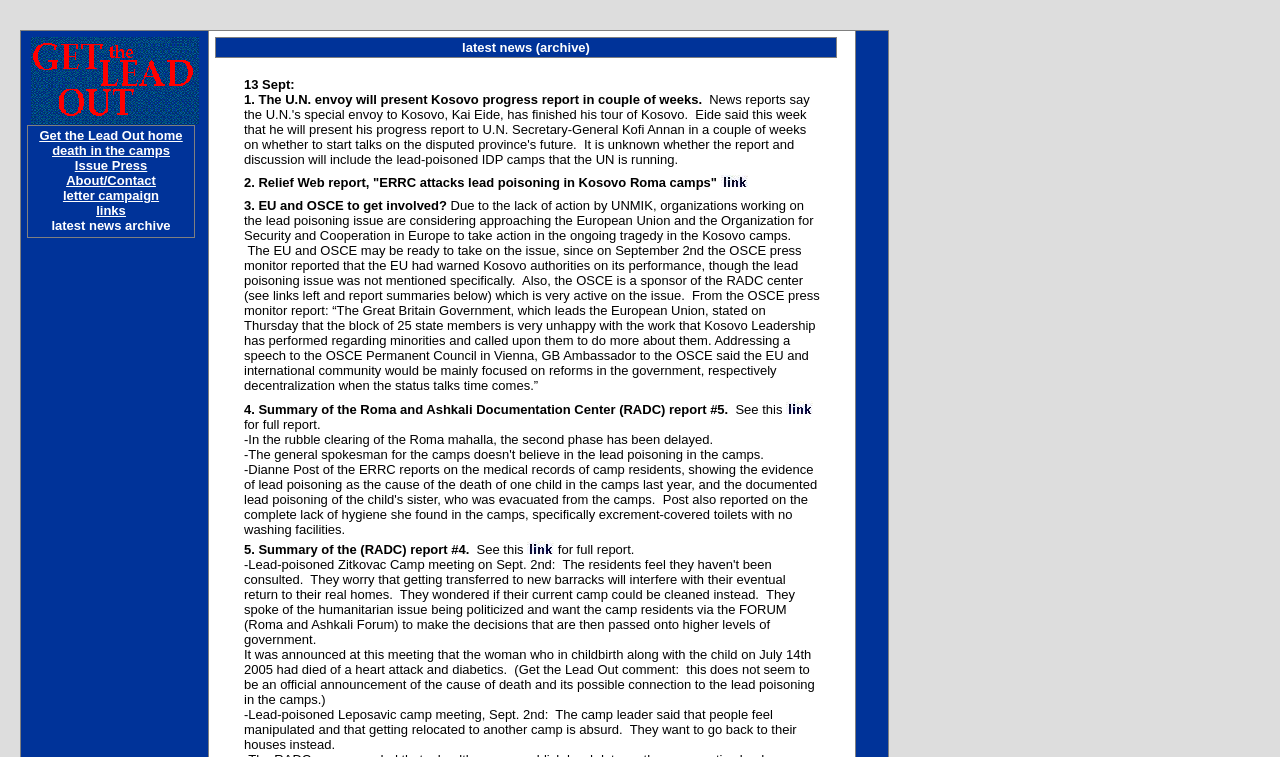What is the name of the website?
Using the image, provide a detailed and thorough answer to the question.

The name of the website can be found in the link 'Get the Lead Out home' which is located at the top left corner of the webpage, and also in the text 'Get the Lead Out home death in the camps Issue Press About/Contact letter campaign links latest news archive' in the gridcell element.